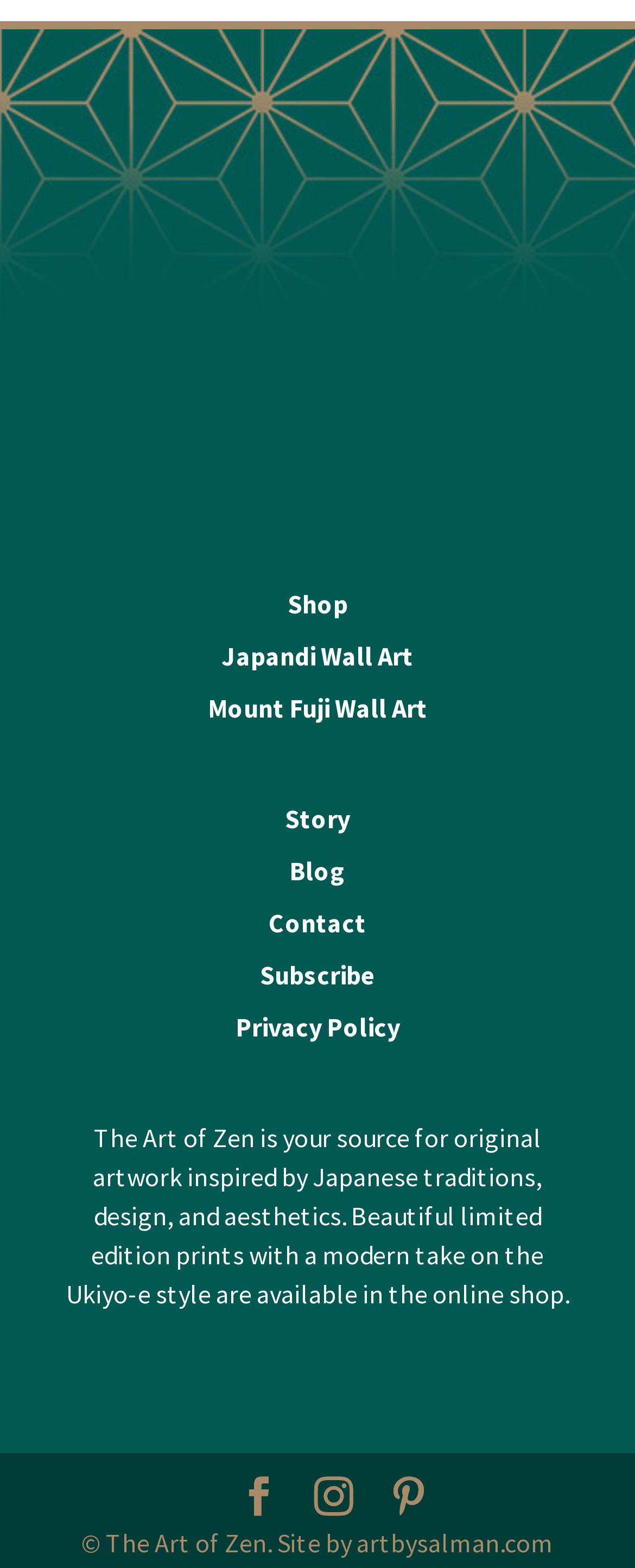Predict the bounding box coordinates for the UI element described as: "Japandi Wall Art". The coordinates should be four float numbers between 0 and 1, presented as [left, top, right, bottom].

[0.349, 0.408, 0.651, 0.429]